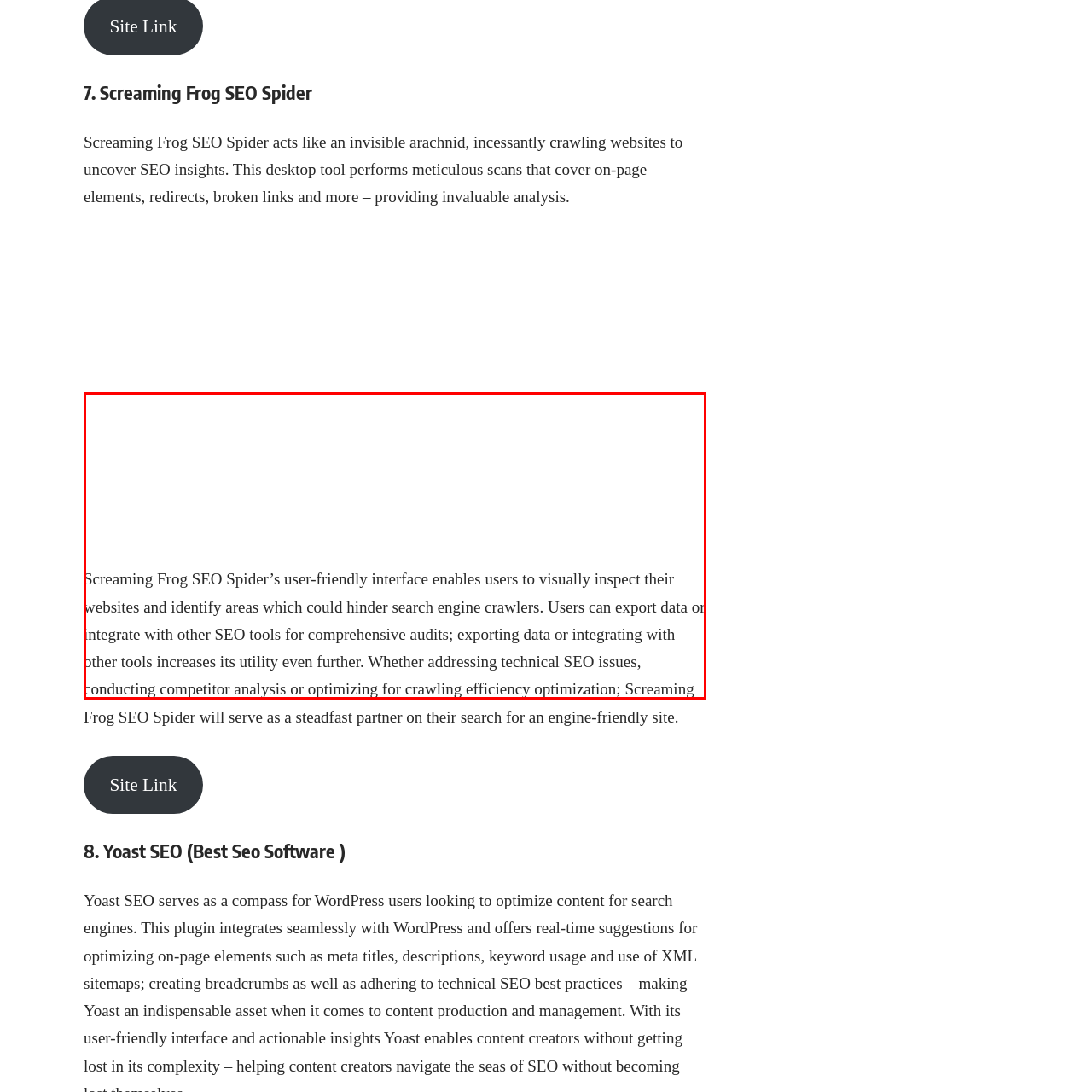What is the primary role of Majestic in SEO?
Study the image highlighted with a red bounding box and respond to the question with a detailed answer.

The caption positions Majestic as a vital ally in enhancing website authority, which suggests that the primary role of Majestic is to help users improve the authority of their websites through its backlink analysis and optimization features.